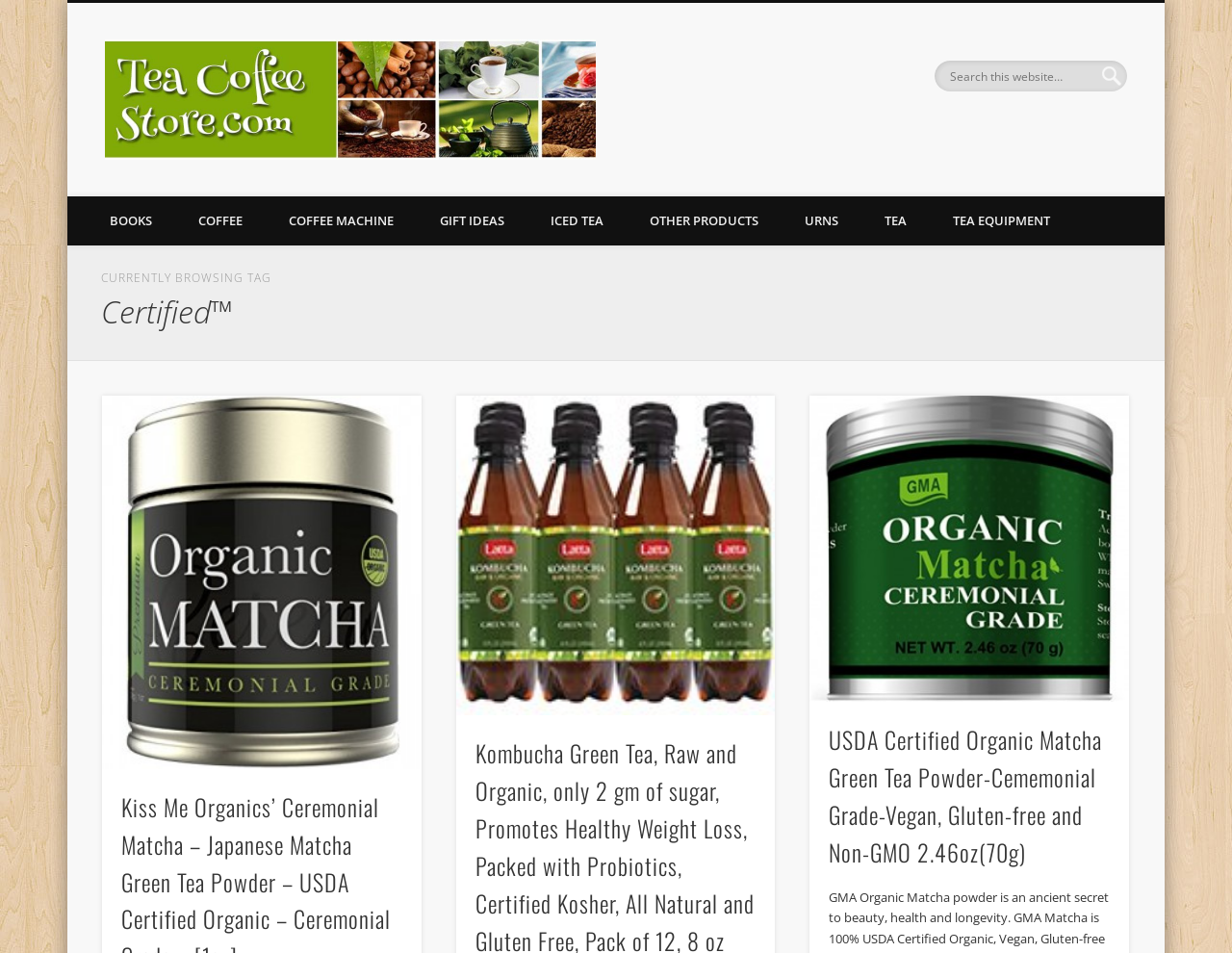Please examine the image and answer the question with a detailed explanation:
What is the search function for on the webpage?

The search function on the webpage is for searching 'this website', as indicated by the placeholder text 'Search this website…' in the search box.